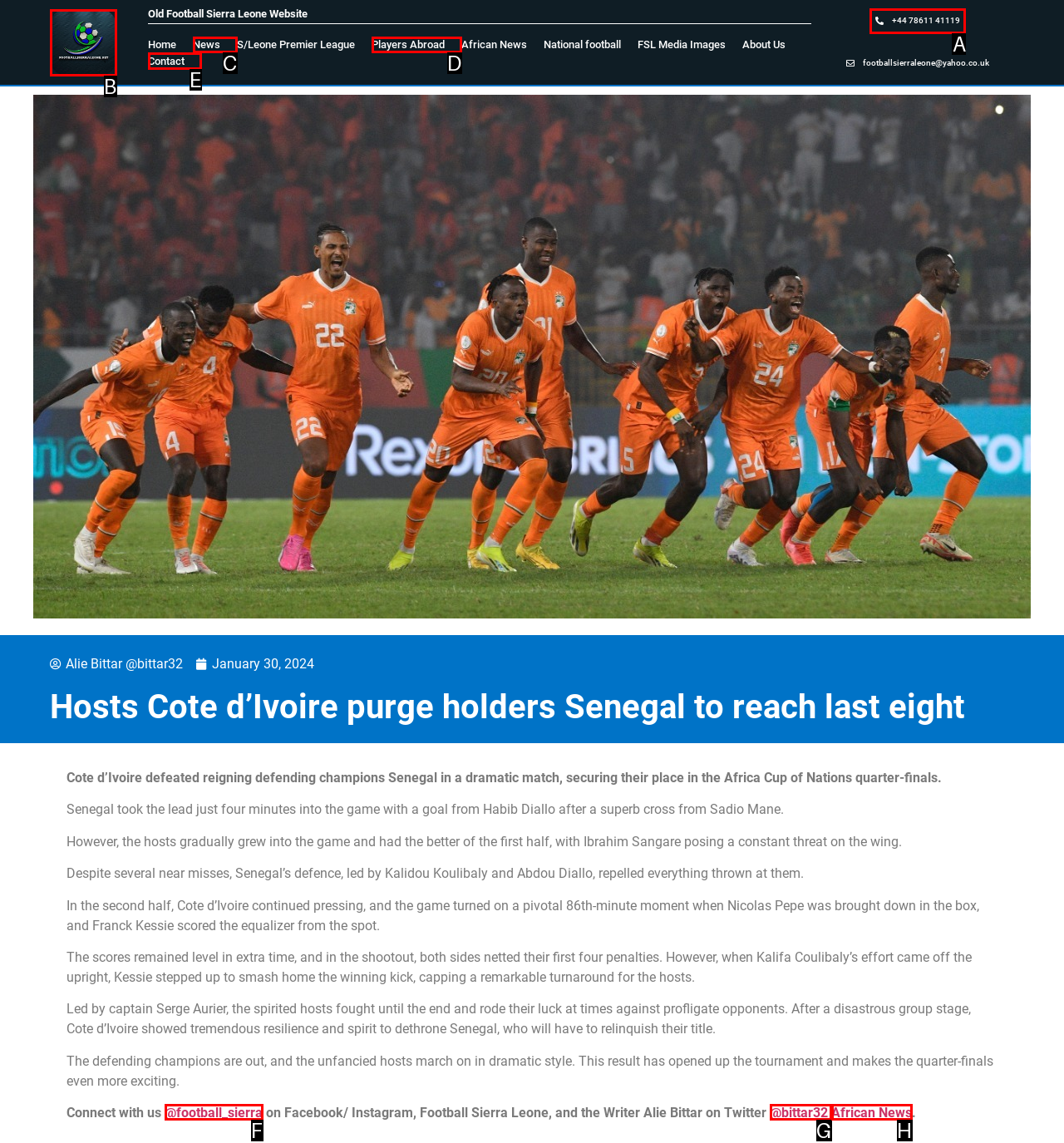Find the HTML element that suits the description: alt="Football Sierra Leone website logo"
Indicate your answer with the letter of the matching option from the choices provided.

B